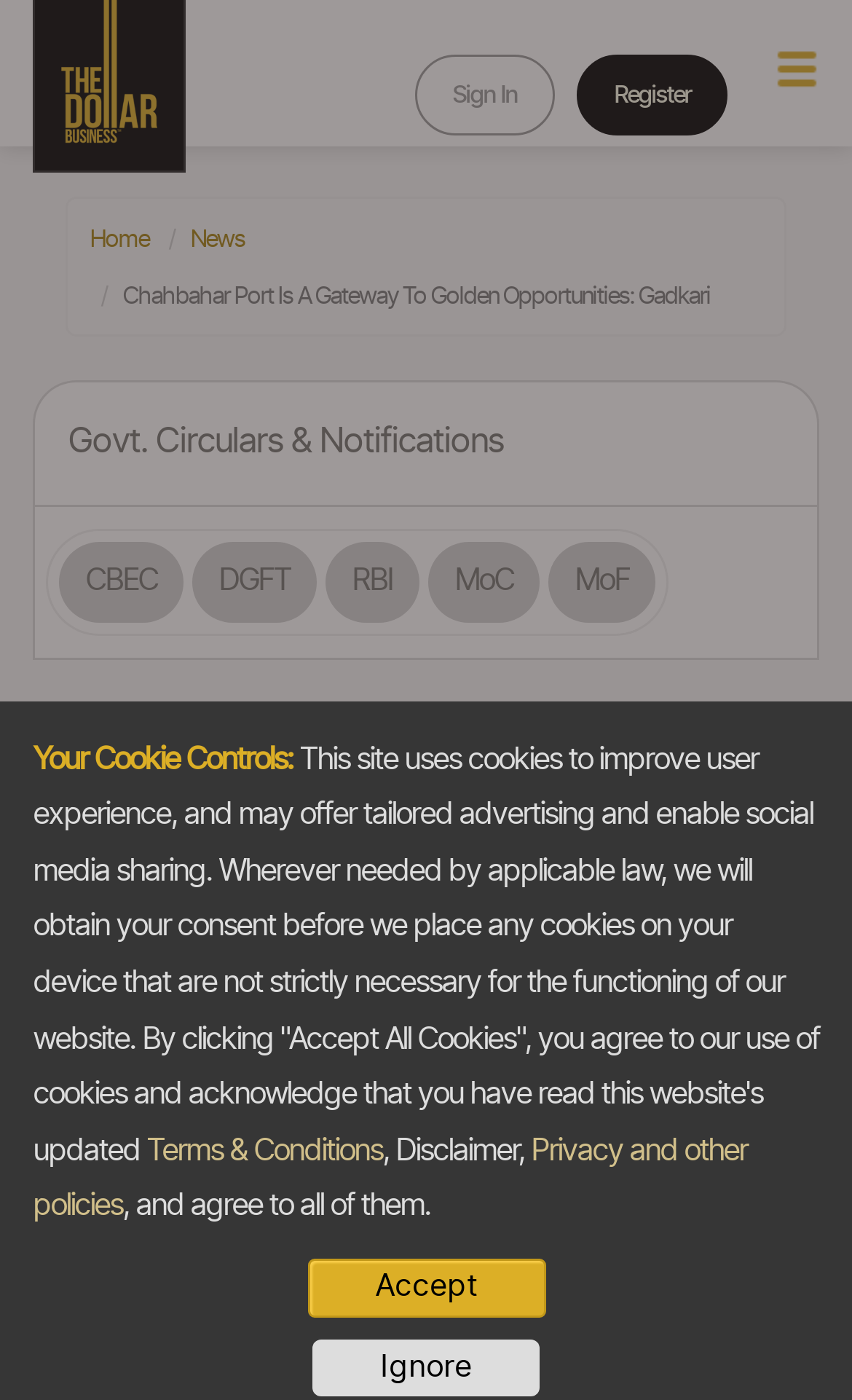Explain in detail what you observe on this webpage.

The webpage appears to be a news article or blog post from "The Dollar Business" website. At the top left corner, there is a link to the website's homepage, "The Dollar Business", accompanied by an image with the same name. Next to it, there are links to "Sign In" and "Register" on the top right corner.

Below the top navigation bar, there is a main heading "Chahbahar Port is a gateway to golden opportunities: Gadkari" which is also the title of the article. The article's content is not explicitly described in the accessibility tree, but it likely discusses the Indian Minister for Shipping and Road Transport & Highways, Nitin Gadkari's visit to Tehran.

On the left side, there are links to various government agencies, including CBEC, DGFT, RBI, MoC, and MoF. Below these links, there is a section about cookie controls, which explains how the website uses cookies and provides options to accept or ignore them.

At the bottom of the page, there are links to "Terms & Conditions", "Disclaimer", and "Privacy and other policies". There are also two buttons, "Accept" and "Ignore", likely related to the cookie controls. On the bottom right corner, there are two images and a "Chat with us" text, possibly indicating a chat support feature.